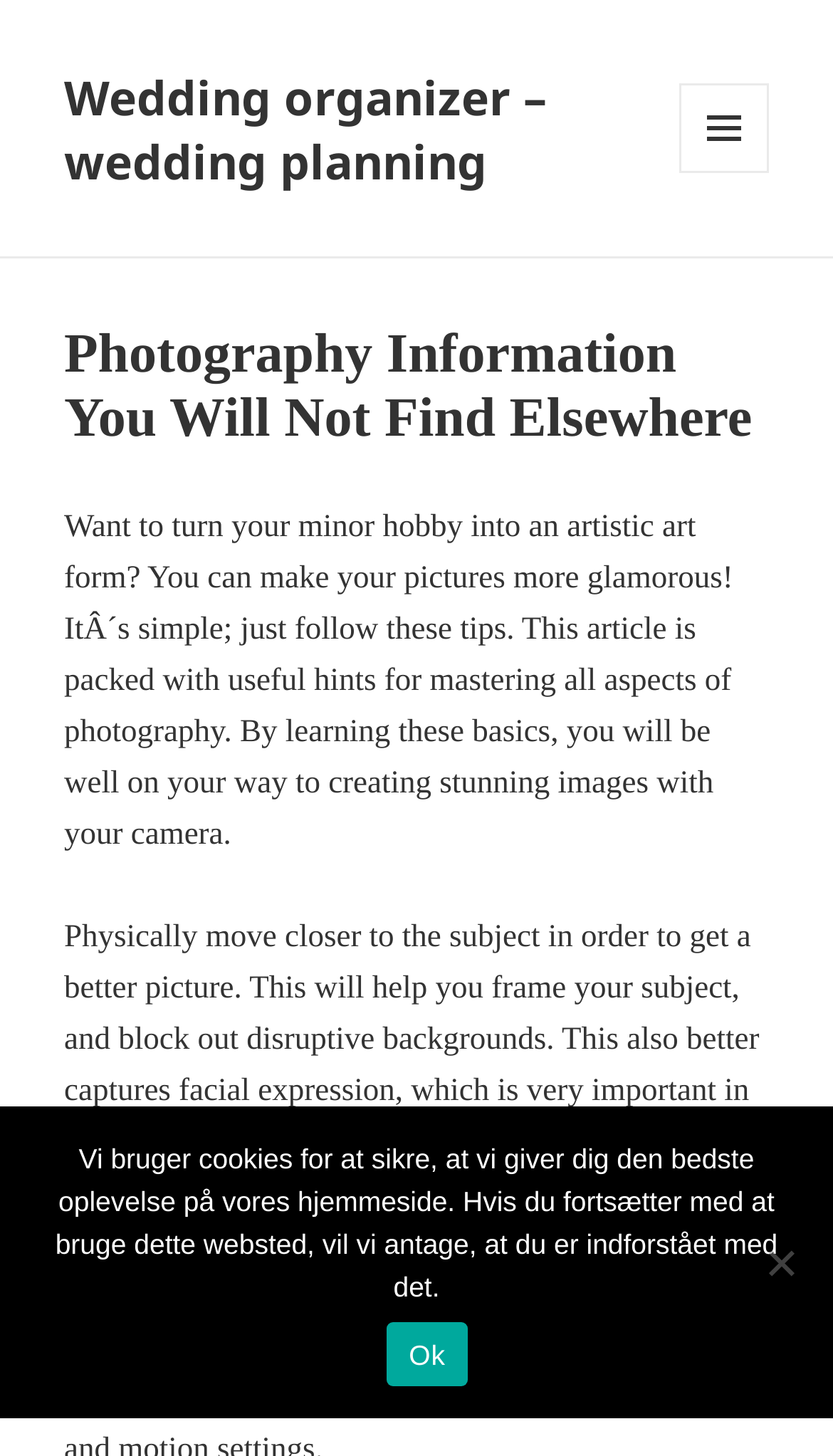What is the current topic of discussion?
Based on the image, provide your answer in one word or phrase.

Portrait photography